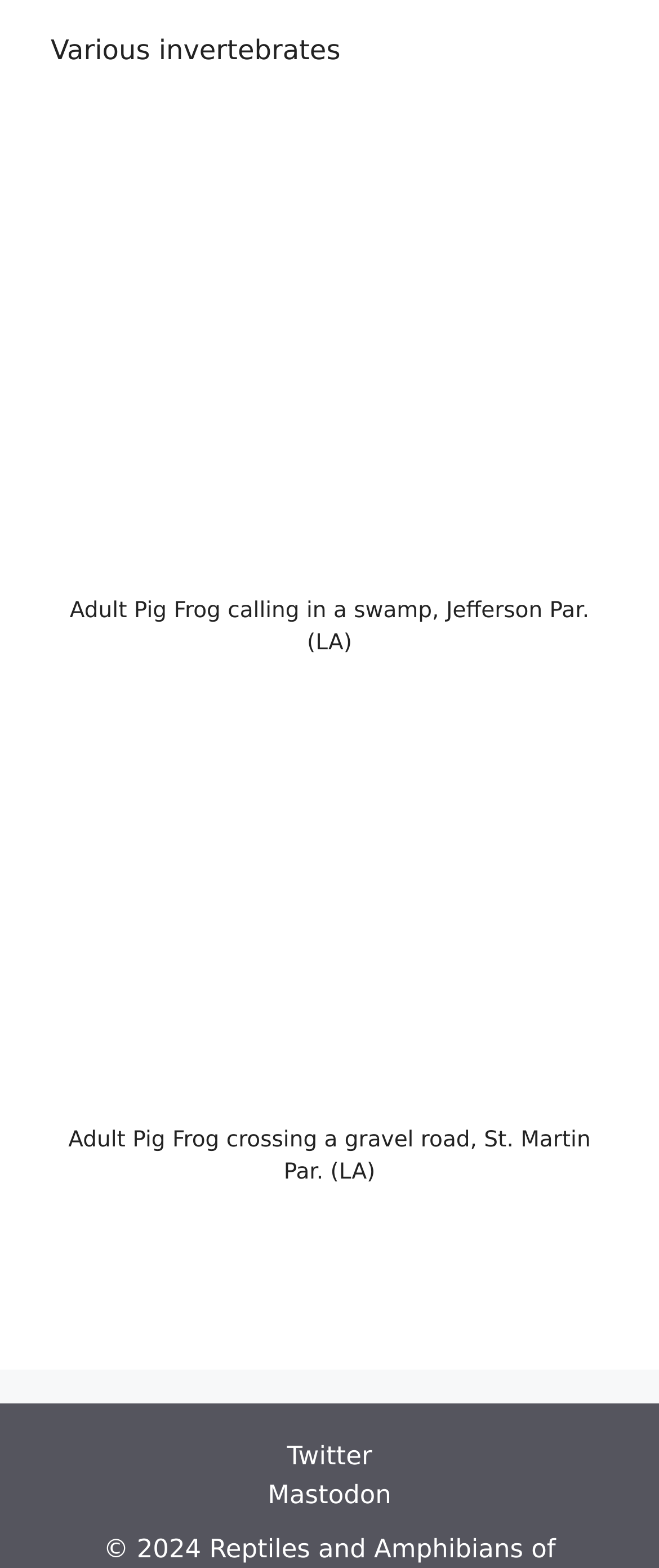Determine the bounding box coordinates of the UI element described by: "Twitter".

[0.436, 0.919, 0.564, 0.939]